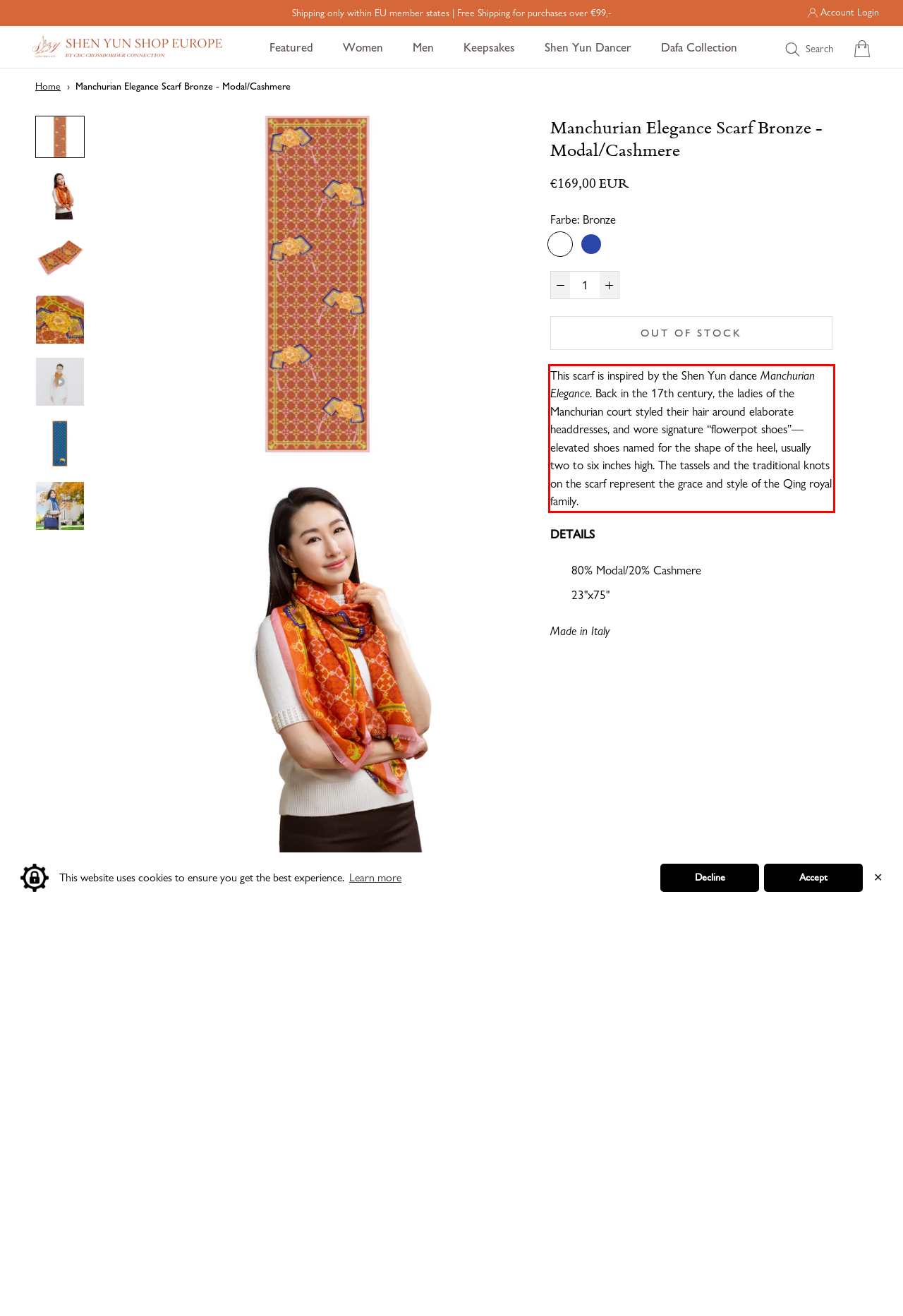Using the provided webpage screenshot, recognize the text content in the area marked by the red bounding box.

This scarf is inspired by the Shen Yun dance Manchurian Elegance. Back in the 17th century, the ladies of the Manchurian court styled their hair around elaborate headdresses, and wore signature “flowerpot shoes”—elevated shoes named for the shape of the heel, usually two to six inches high. The tassels and the traditional knots on the scarf represent the grace and style of the Qing royal family.